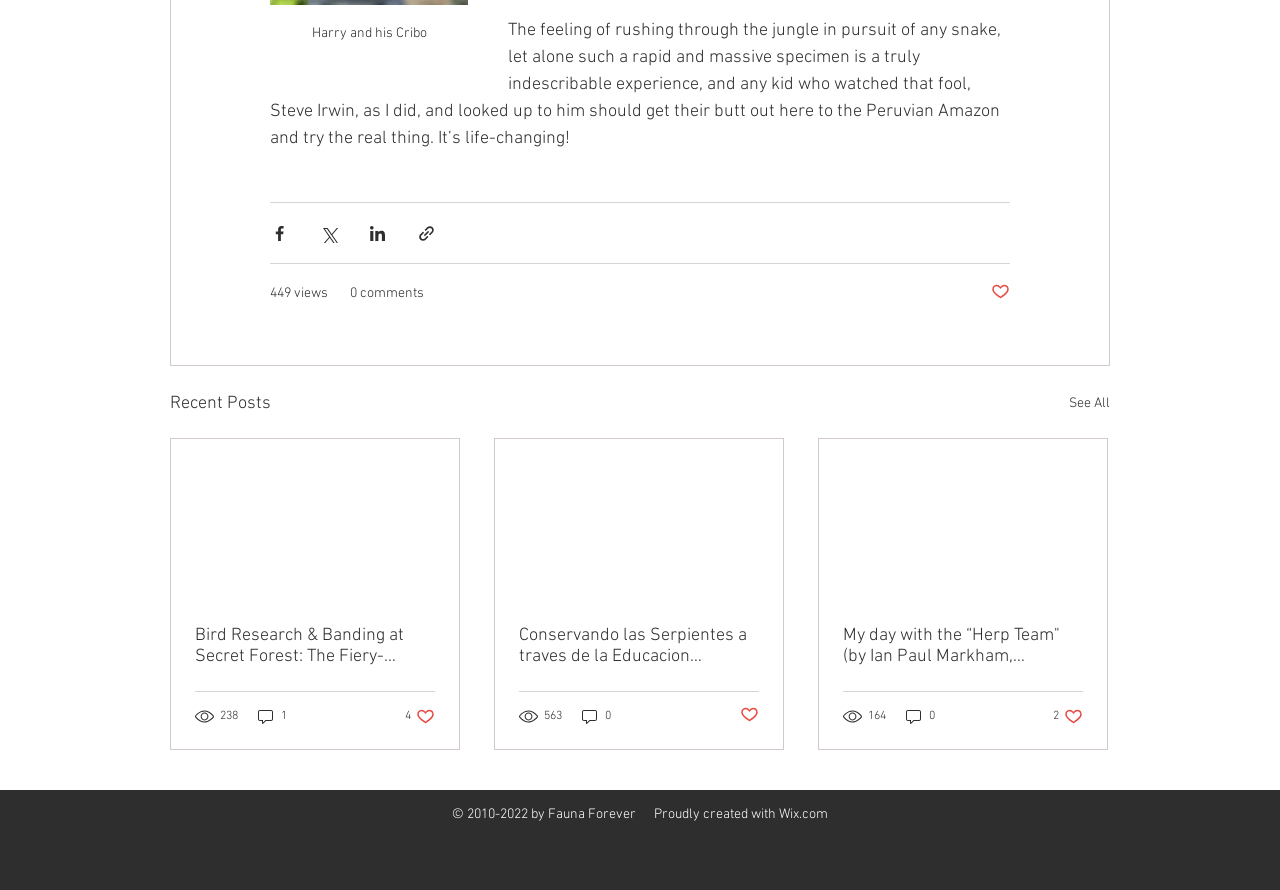Please answer the following query using a single word or phrase: 
What is the name of the website creator platform?

Wix.com